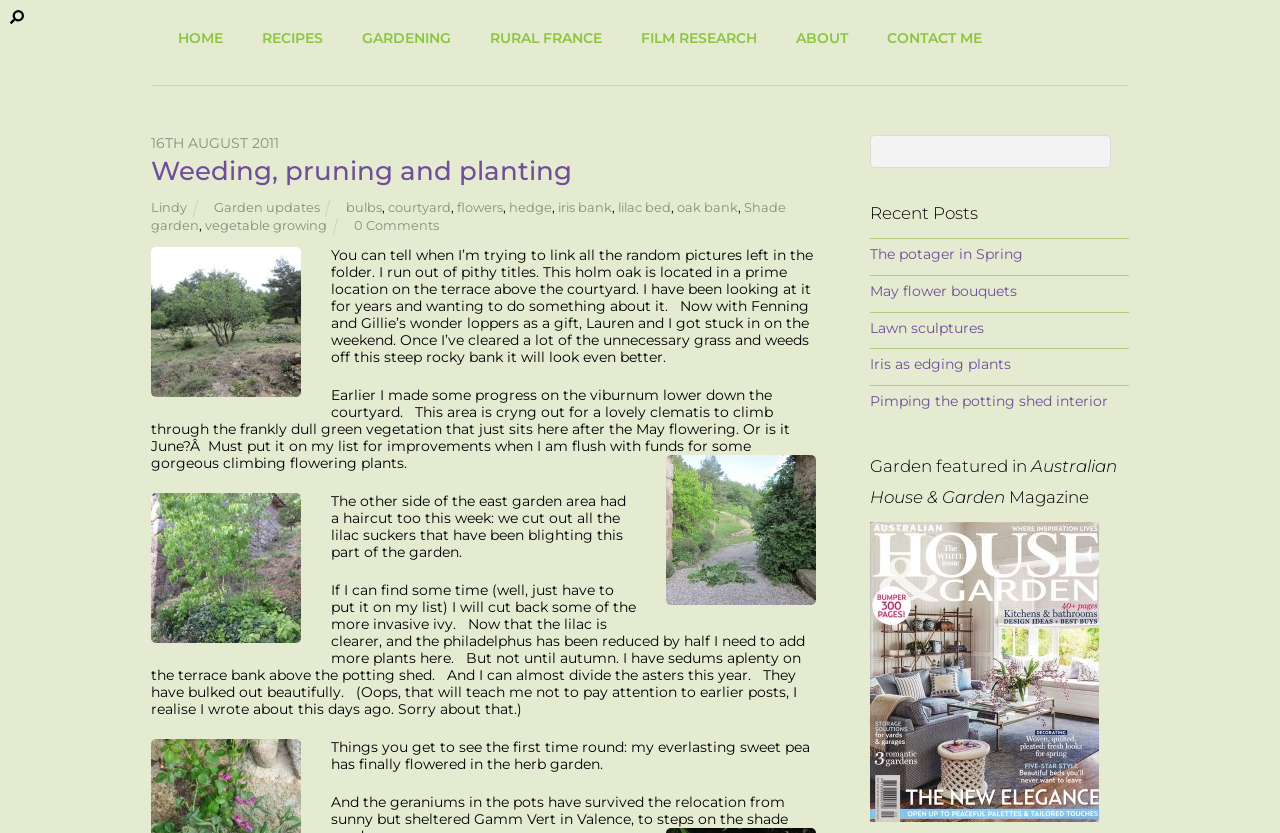Locate the bounding box coordinates of the element that needs to be clicked to carry out the instruction: "View the 'Recent Posts'". The coordinates should be given as four float numbers ranging from 0 to 1, i.e., [left, top, right, bottom].

[0.68, 0.238, 0.882, 0.274]